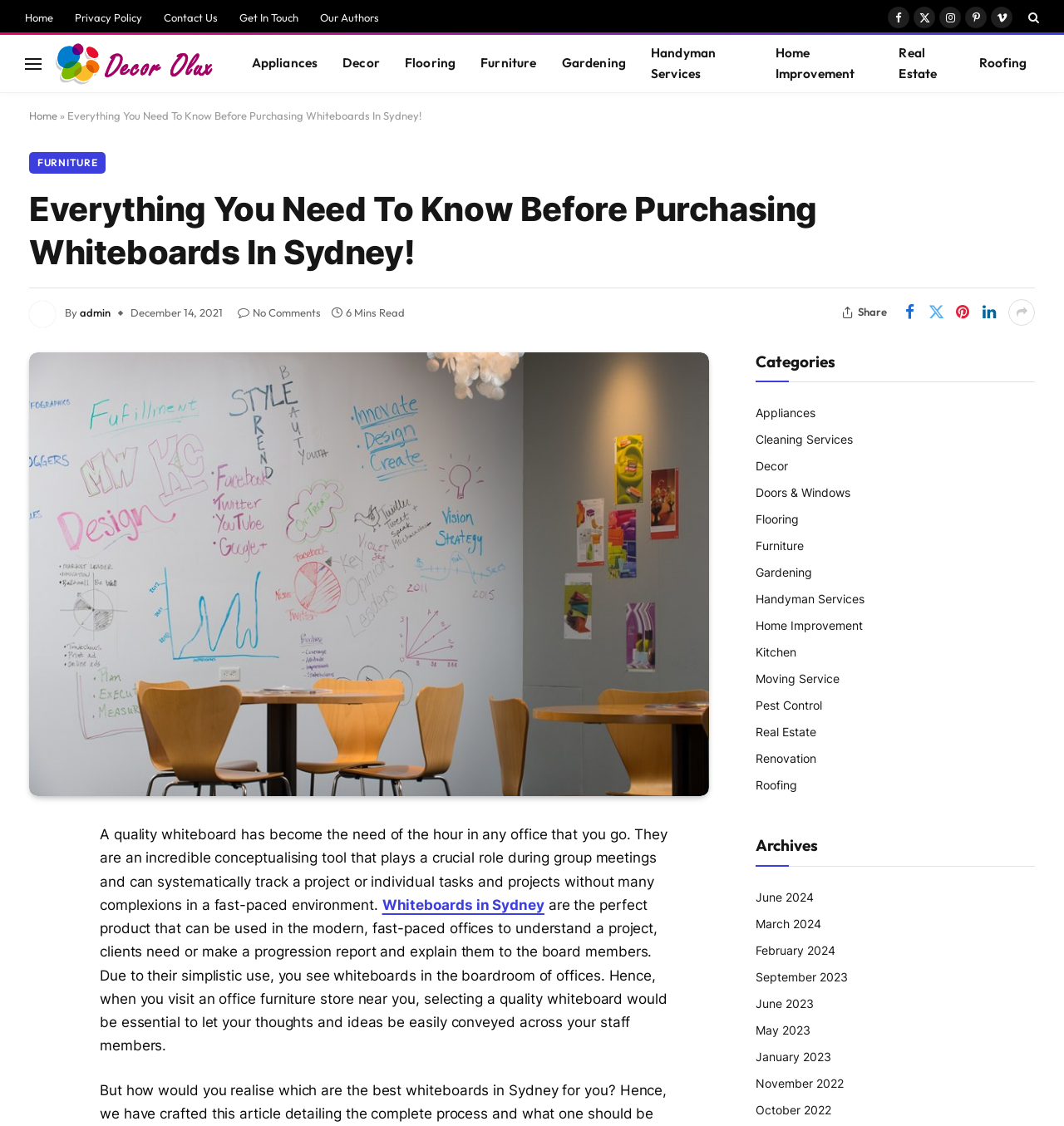From the image, can you give a detailed response to the question below:
What is the author of this article?

The author of this article is mentioned at the top of the webpage, next to the date 'December 14, 2021'. The text reads 'By admin', indicating that the author's username is 'admin'.